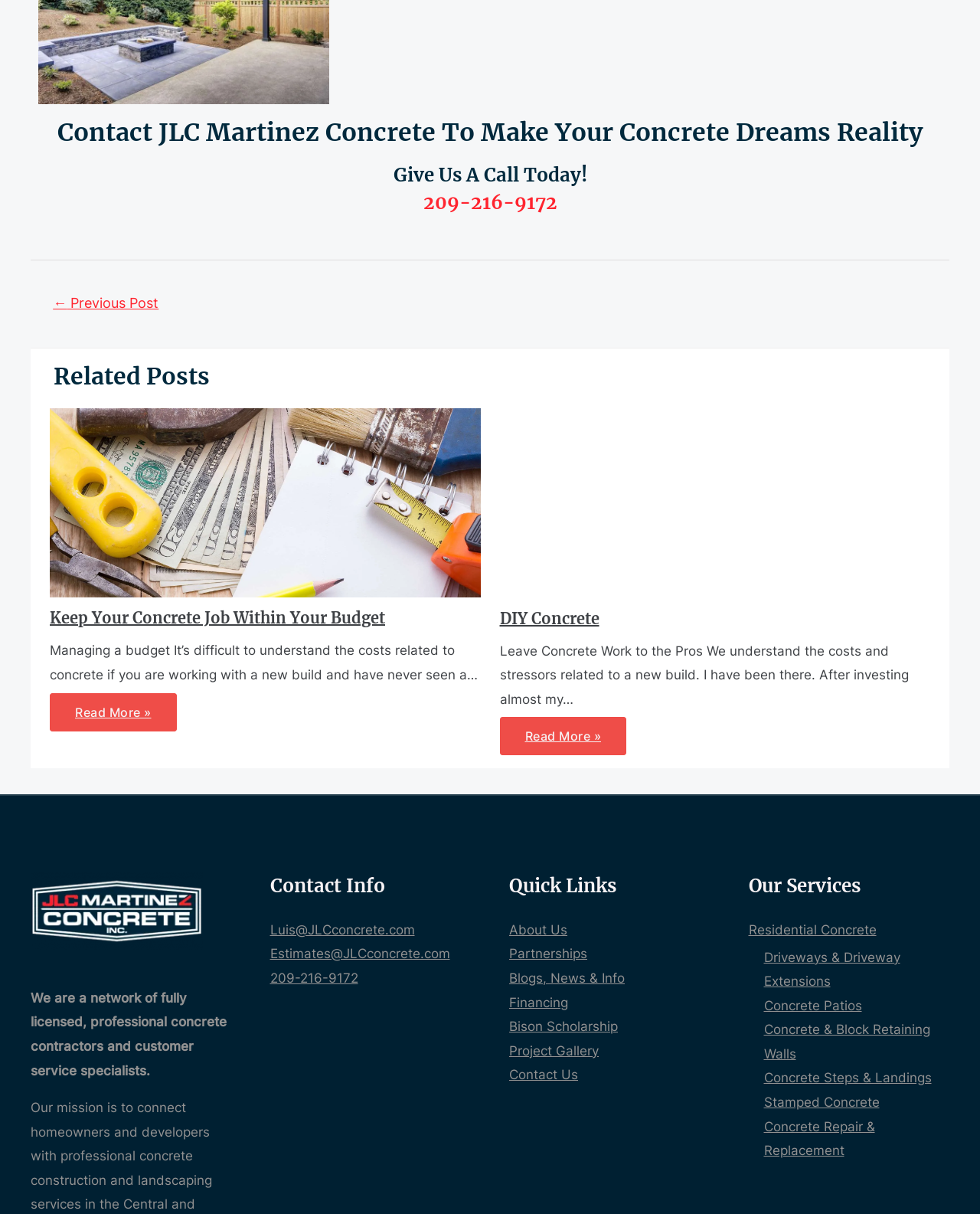Using the details from the image, please elaborate on the following question: What is the name of the company?

The company name can be found in the image at the bottom of the page, which is described as 'JLC Martinez Concrete'.